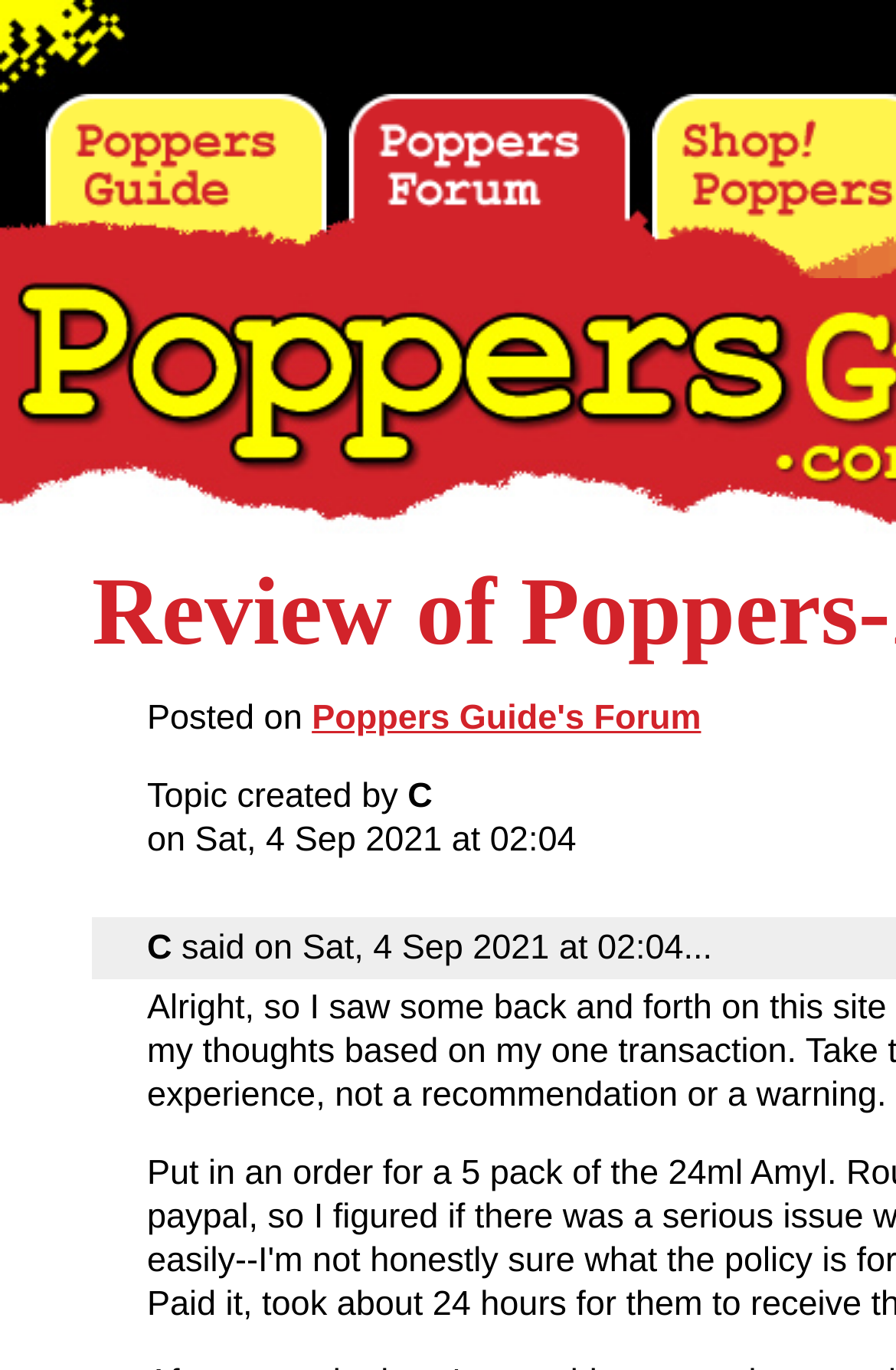Who created the topic?
Using the picture, provide a one-word or short phrase answer.

C